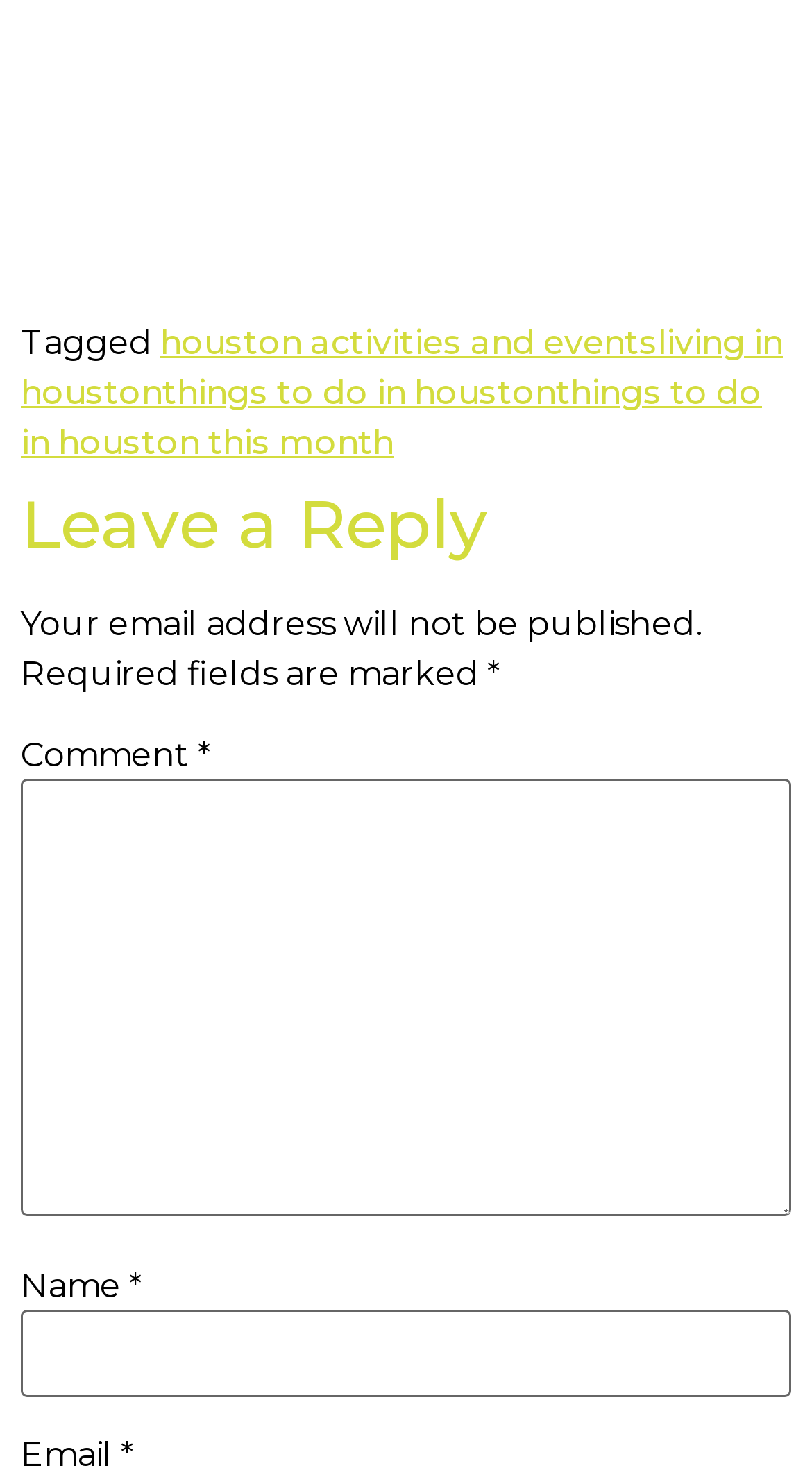What is the warning message below the 'Leave a Reply' heading?
Answer the question with a single word or phrase, referring to the image.

Email address will not be published